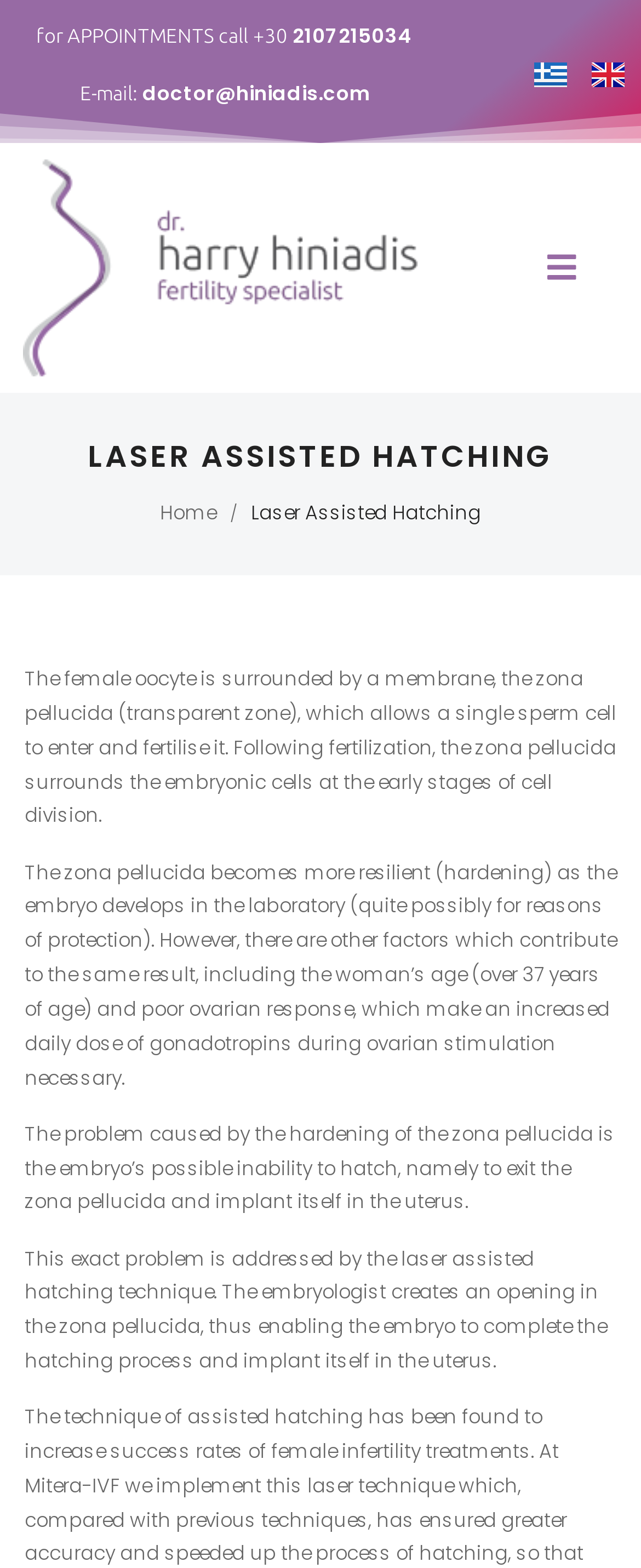What is the email address of the doctor?
Look at the image and provide a short answer using one word or a phrase.

doctor@hiniadis.com